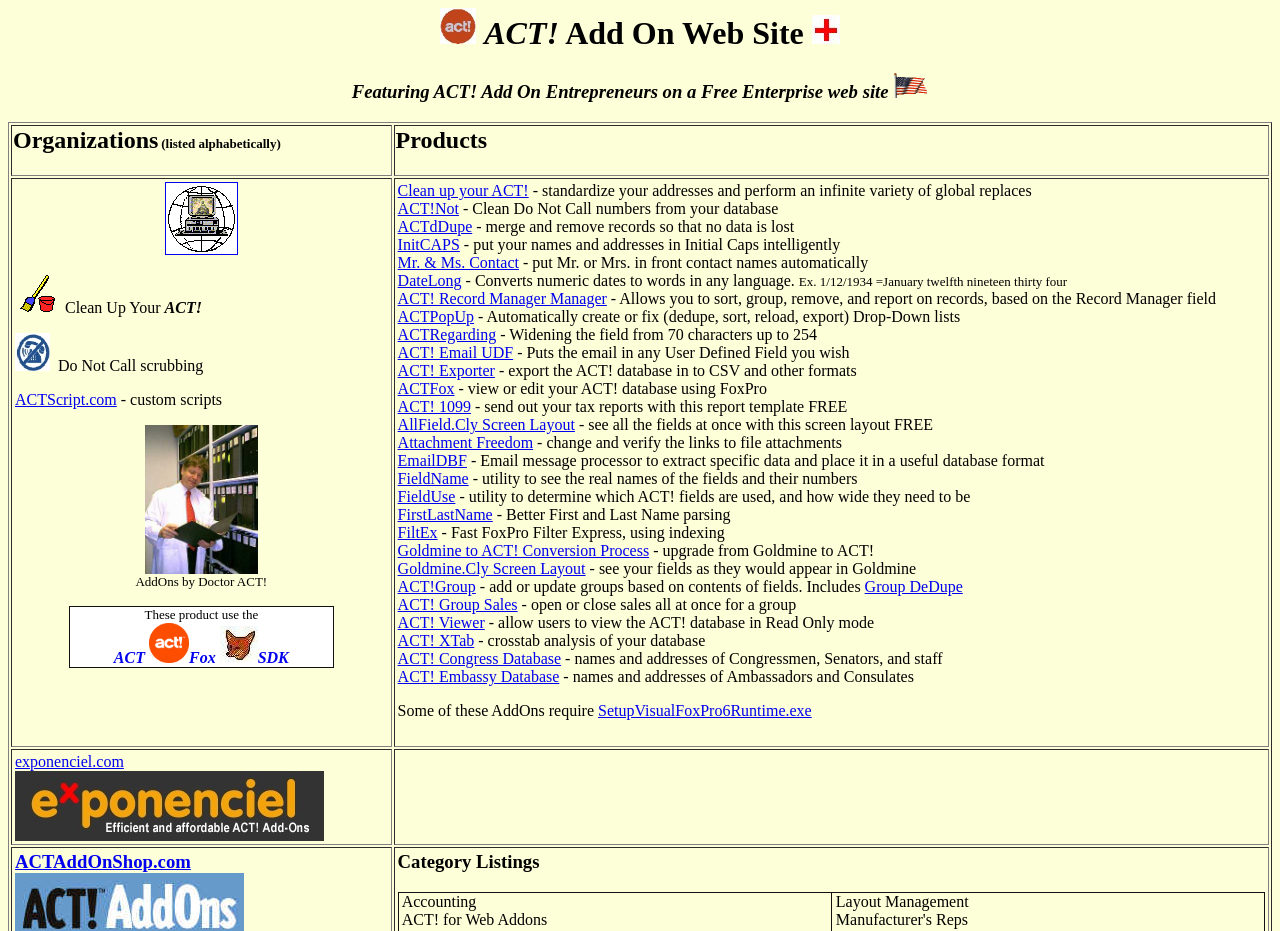Describe the webpage in detail, including text, images, and layout.

The webpage is about ACT! AddOns, which provides various solutions to help users get the most out of their ACT! software investment. At the top of the page, there is a heading with an image of the ACT! AddOns logo, followed by a heading that reads "Featuring ACT! Add On Entrepreneurs on a Free Enterprise web site". 

Below this, there are two main sections. The left section is divided into two parts. The top part has a heading "Organizations (listed alphabetically)" and the bottom part has a heading "Products". 

The right section is a long list of add-ons, each with a link and a brief description. The add-ons are listed in a grid format, with two columns. The list includes add-ons such as "Clean up your ACT!", "ACT!Not", "ACTdDupe", and many others. Each add-on has a brief description of its functionality, such as "Clean up your ACT! - standardize your addresses and perform an infinite variety of global replaces". 

There are also several images scattered throughout the page, including a cic_logo_.gif image and a drslookbook__.jpg image. Additionally, there are links to external websites, such as ACTScript.com.